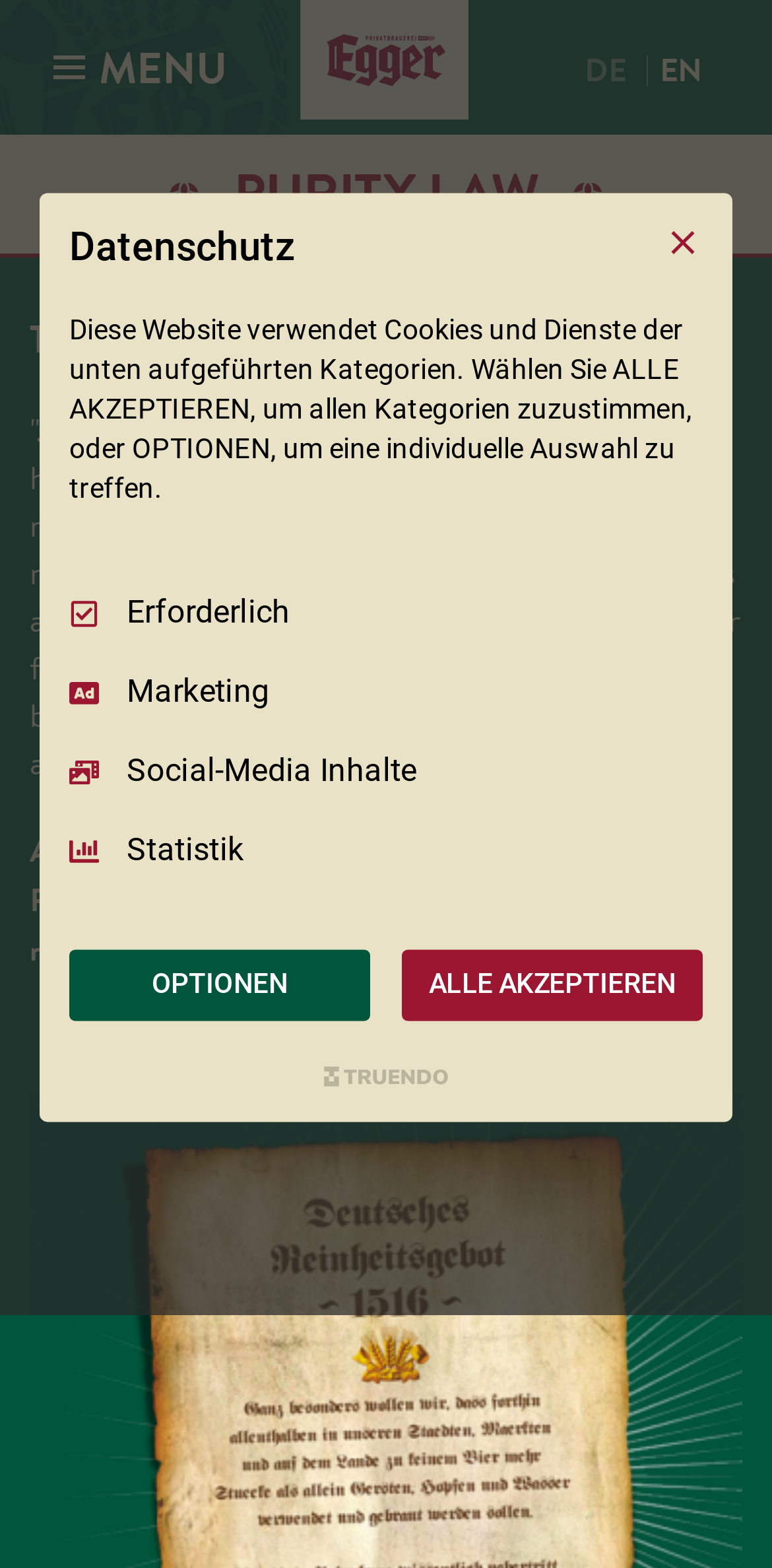Find the bounding box coordinates for the area you need to click to carry out the instruction: "Click the Purity law button". The coordinates should be four float numbers between 0 and 1, indicated as [left, top, right, bottom].

[0.038, 0.949, 0.962, 0.979]